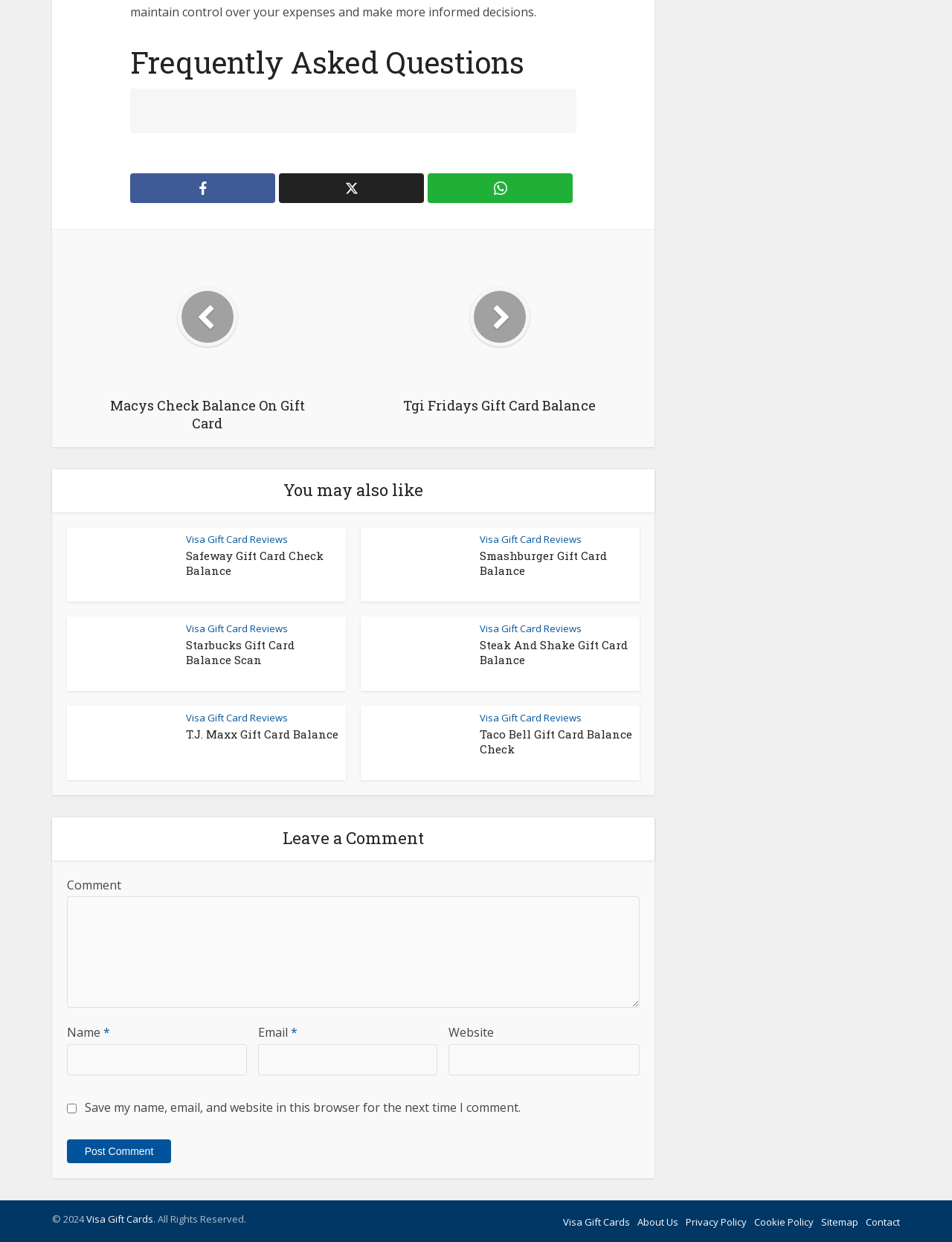Please find the bounding box coordinates of the element that you should click to achieve the following instruction: "View All latest news". The coordinates should be presented as four float numbers between 0 and 1: [left, top, right, bottom].

None